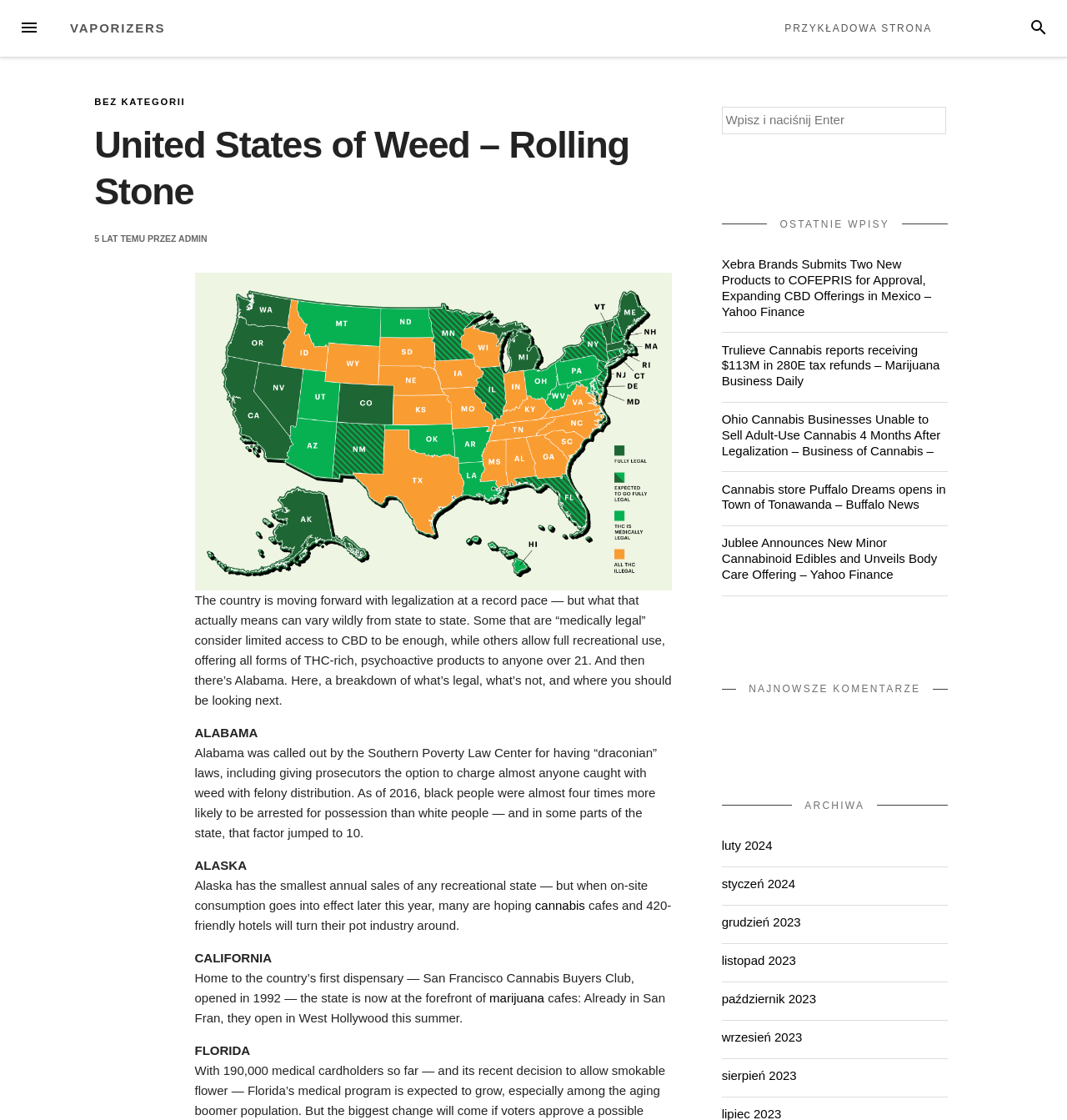Identify the bounding box of the UI element that matches this description: "Contact".

None